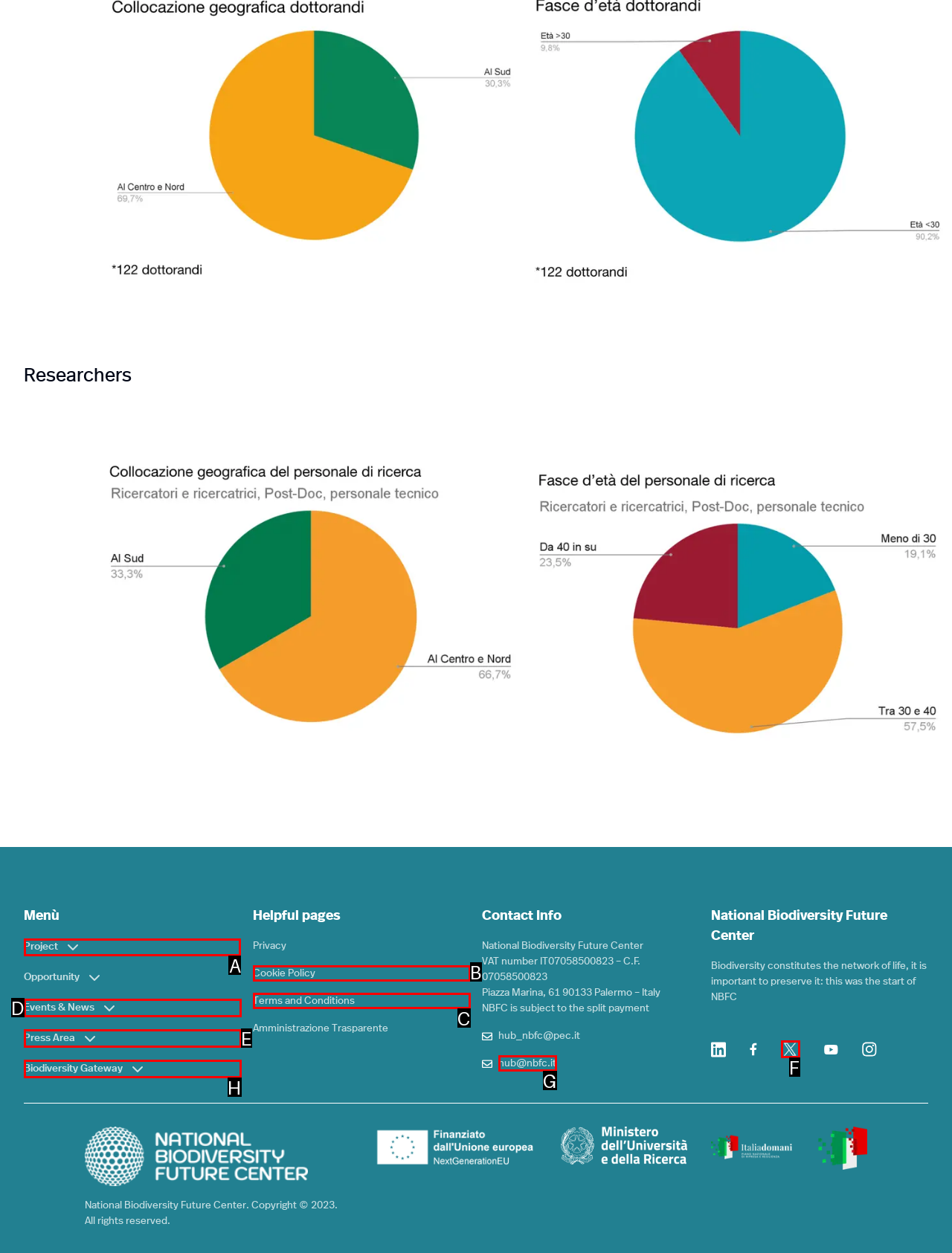Identify the letter of the UI element I need to click to carry out the following instruction: Click the Project button

A